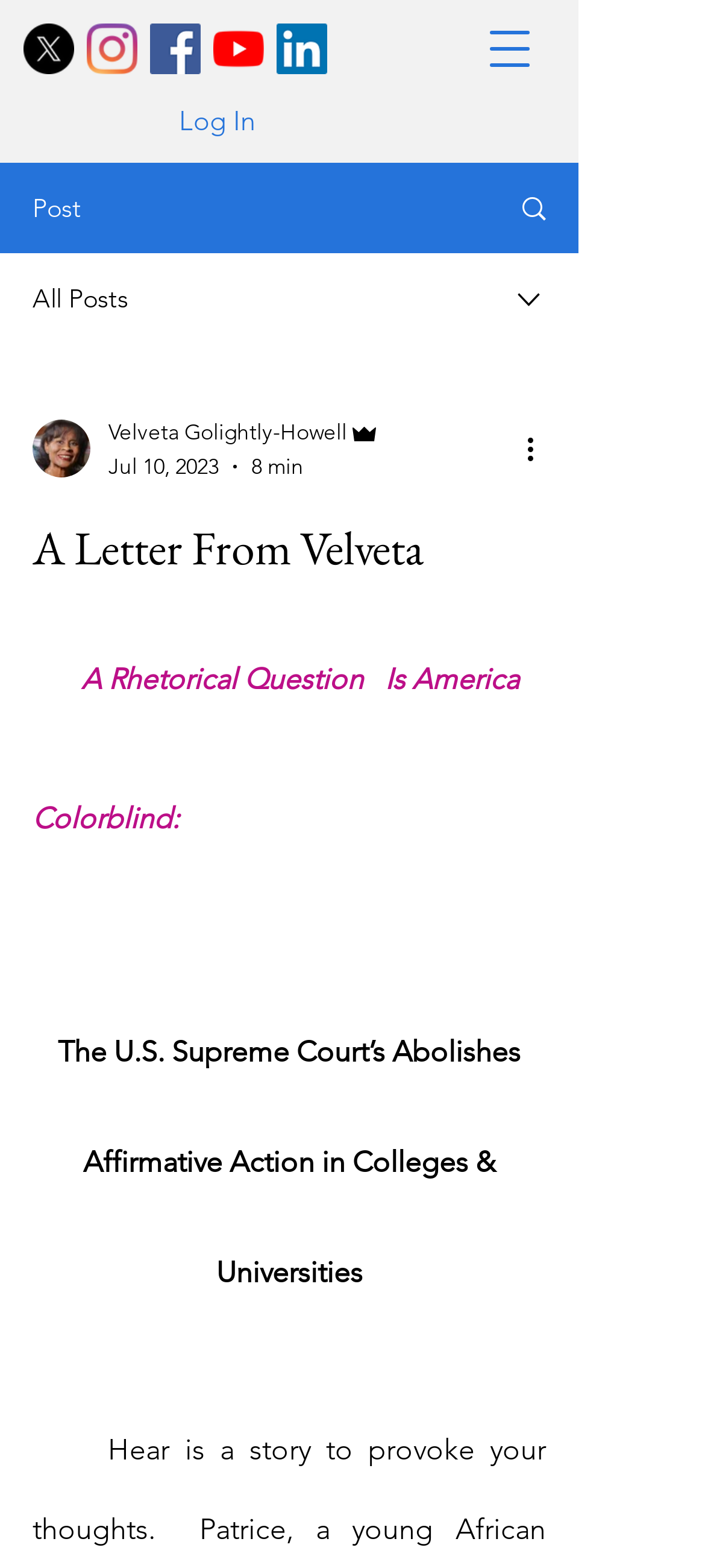Answer this question in one word or a short phrase: How long does it take to read this article?

8 min